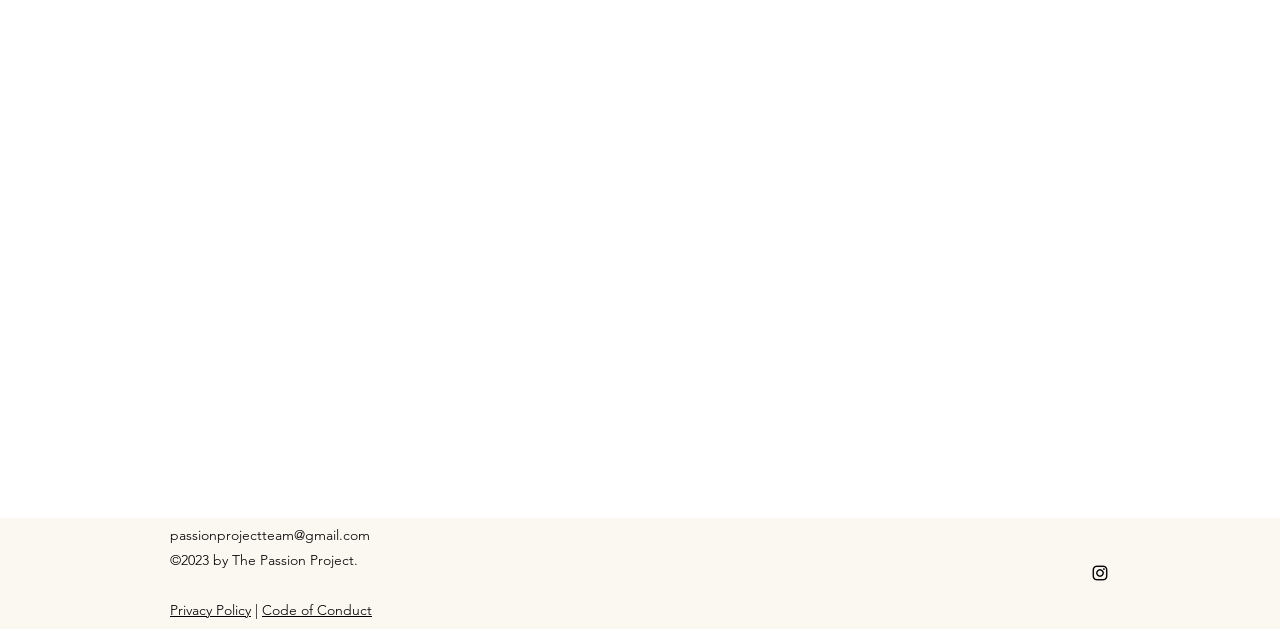What is the social media platform linked?
From the screenshot, supply a one-word or short-phrase answer.

Instagram